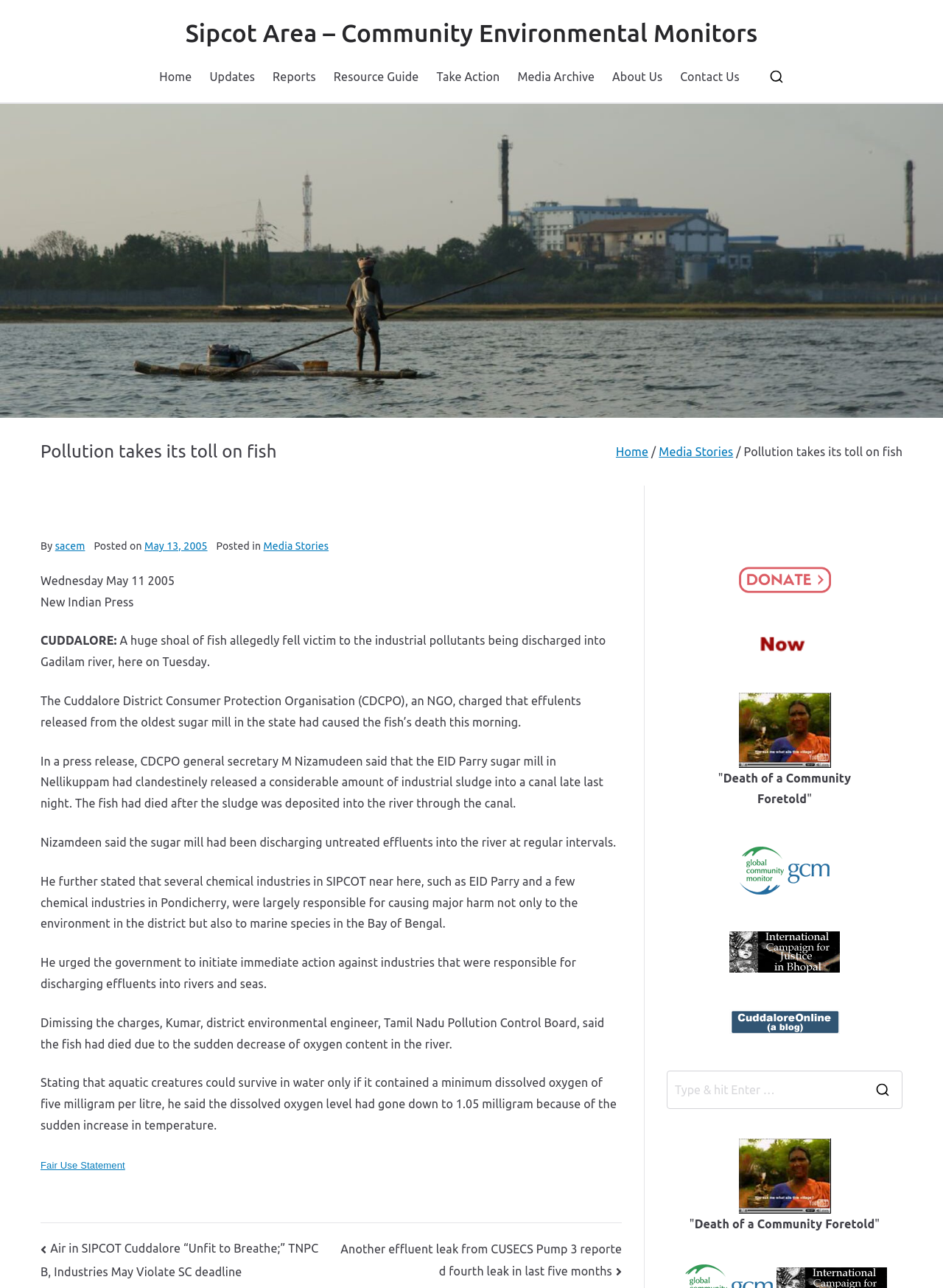Pinpoint the bounding box coordinates of the clickable element needed to complete the instruction: "Click on 'Home'". The coordinates should be provided as four float numbers between 0 and 1: [left, top, right, bottom].

[0.169, 0.051, 0.203, 0.068]